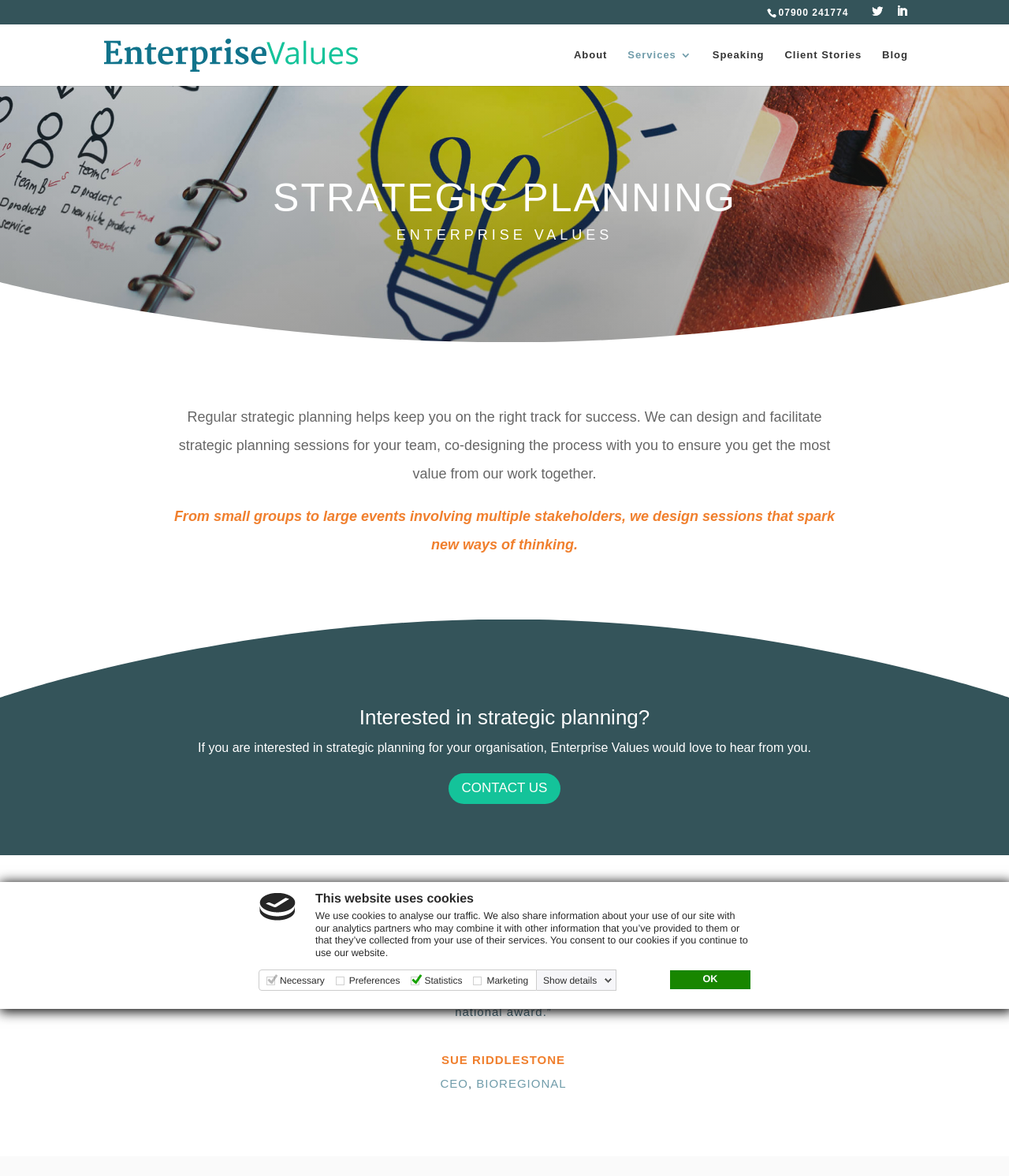Pinpoint the bounding box coordinates of the area that should be clicked to complete the following instruction: "Search for something". The coordinates must be given as four float numbers between 0 and 1, i.e., [left, top, right, bottom].

[0.157, 0.02, 0.877, 0.022]